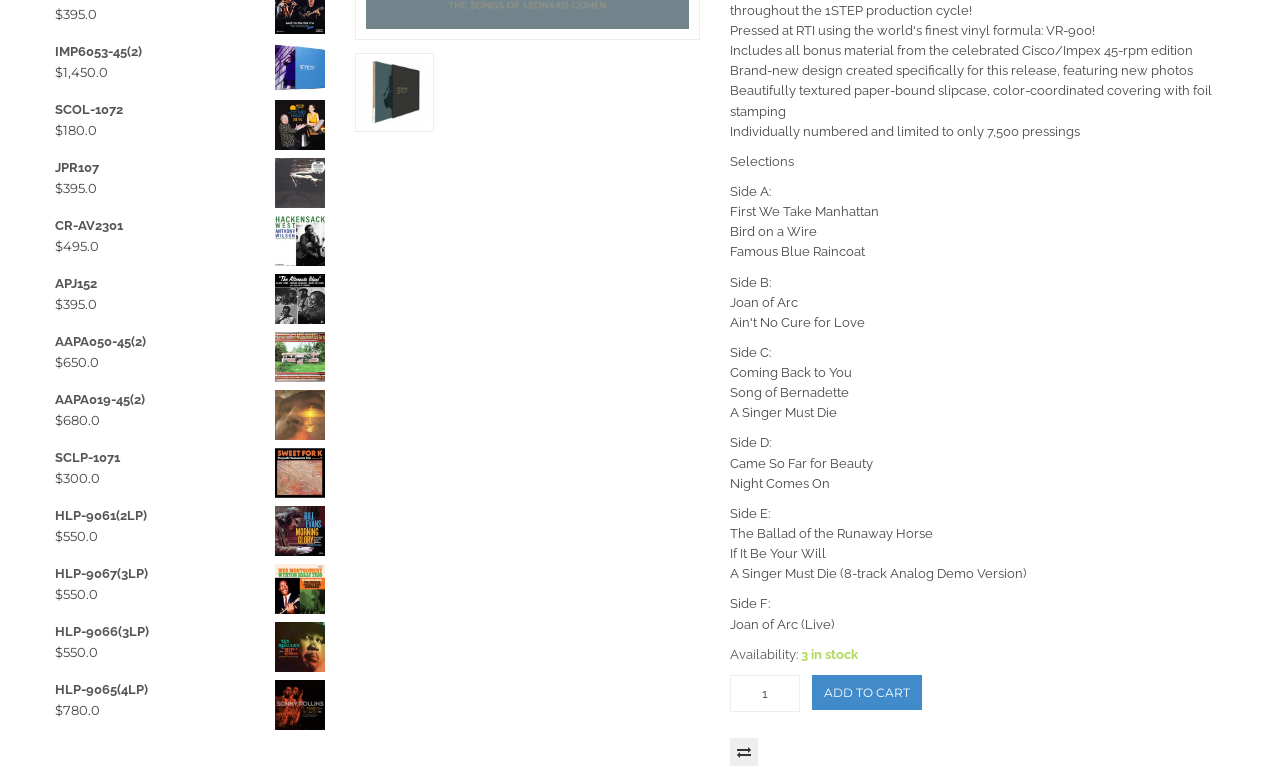Identify the bounding box coordinates for the UI element described as follows: Web Development. Use the format (top-left x, top-left y, bottom-right x, bottom-right y) and ensure all values are floating point numbers between 0 and 1.

None